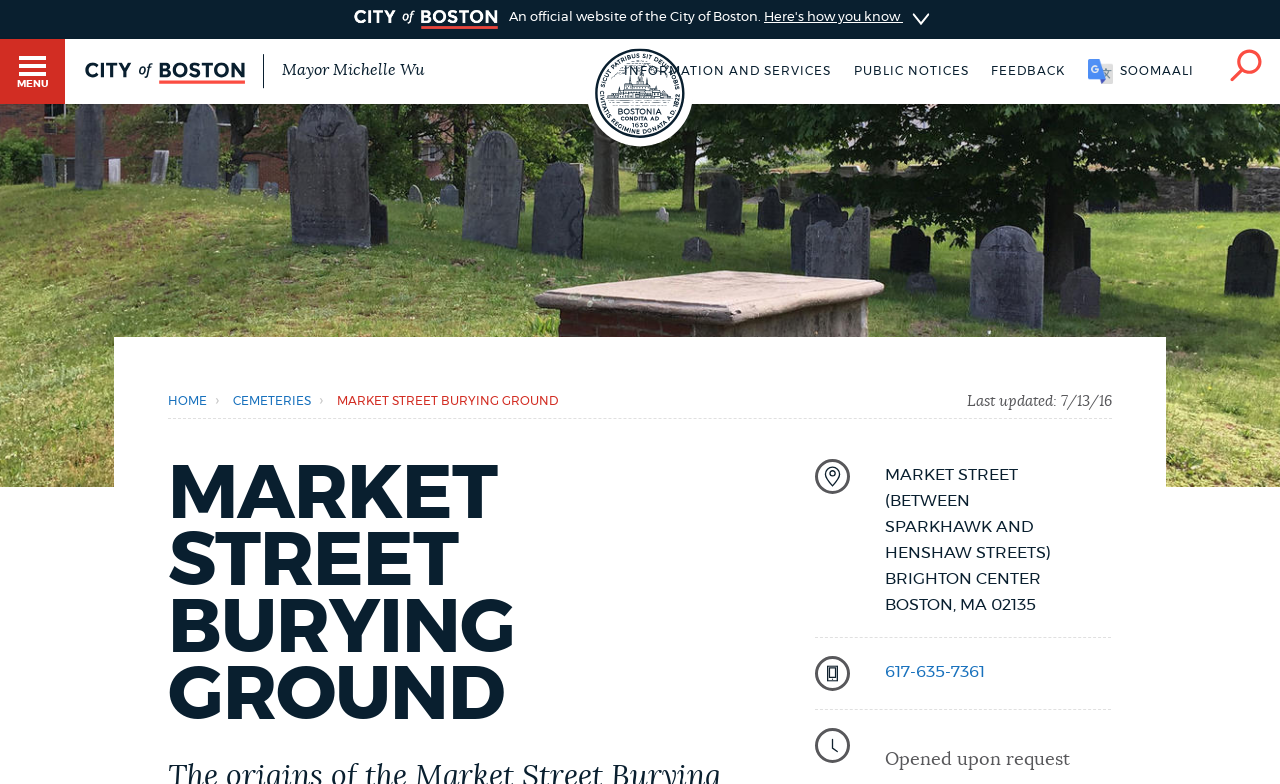Respond to the question below with a single word or phrase:
When was the webpage last updated?

7/13/16